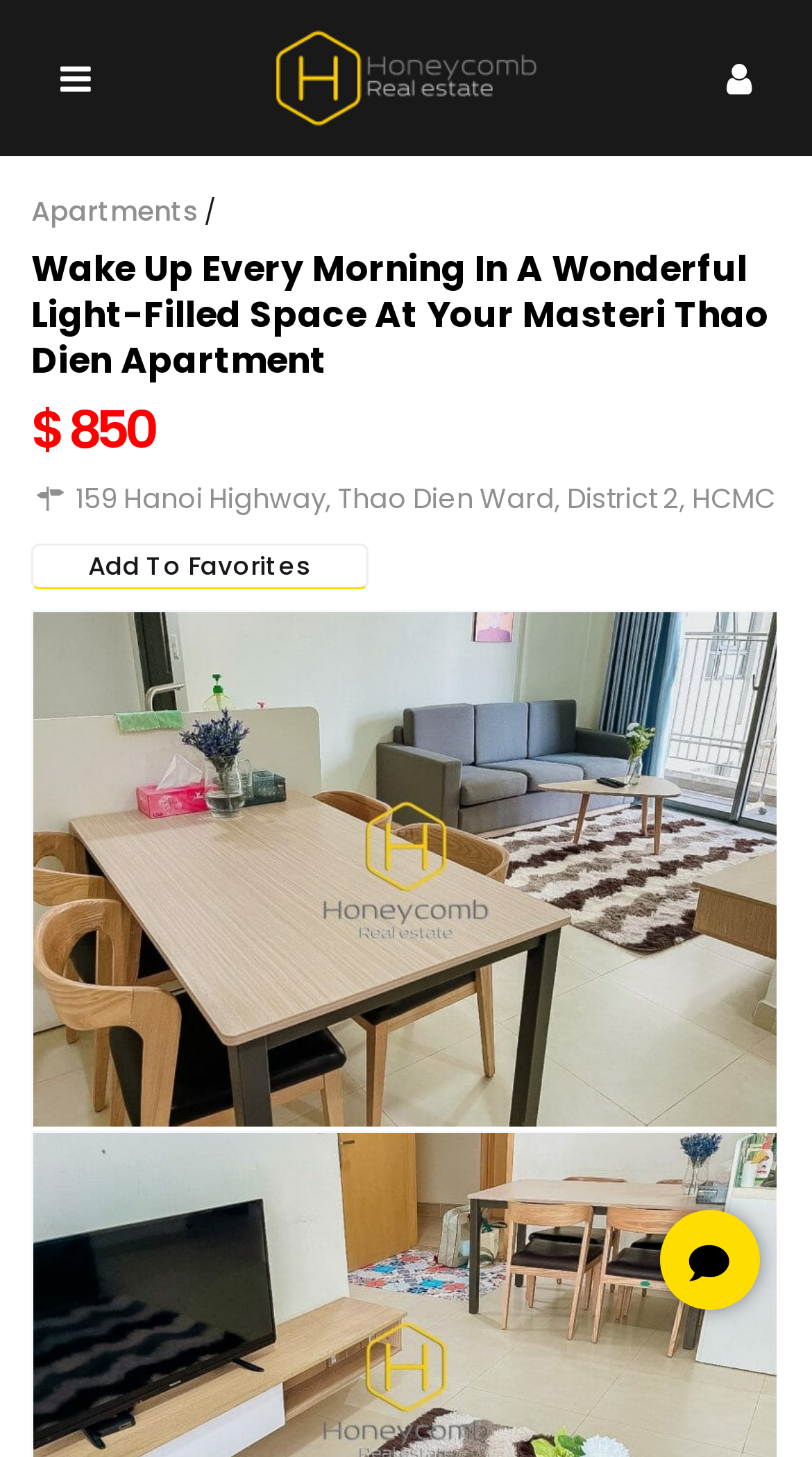Identify and provide the main heading of the webpage.

Wake Up Every Morning In A Wonderful Light-Filled Space At Your Masteri Thao Dien Apartment